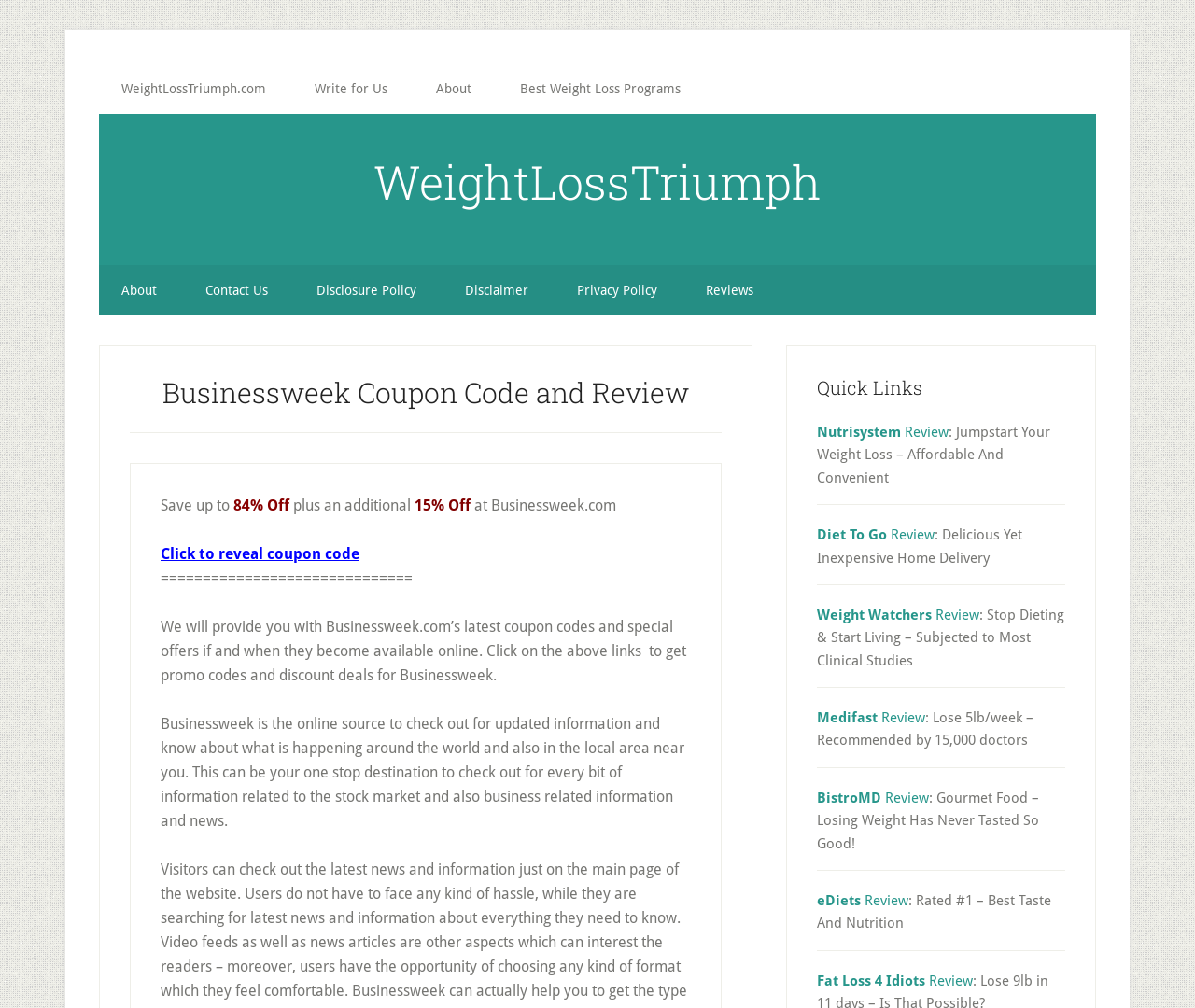Based on the element description Fat Loss 4 Idiots Review, identify the bounding box coordinates for the UI element. The coordinates should be in the format (top-left x, top-left y, bottom-right x, bottom-right y) and within the 0 to 1 range.

[0.684, 0.964, 0.814, 0.981]